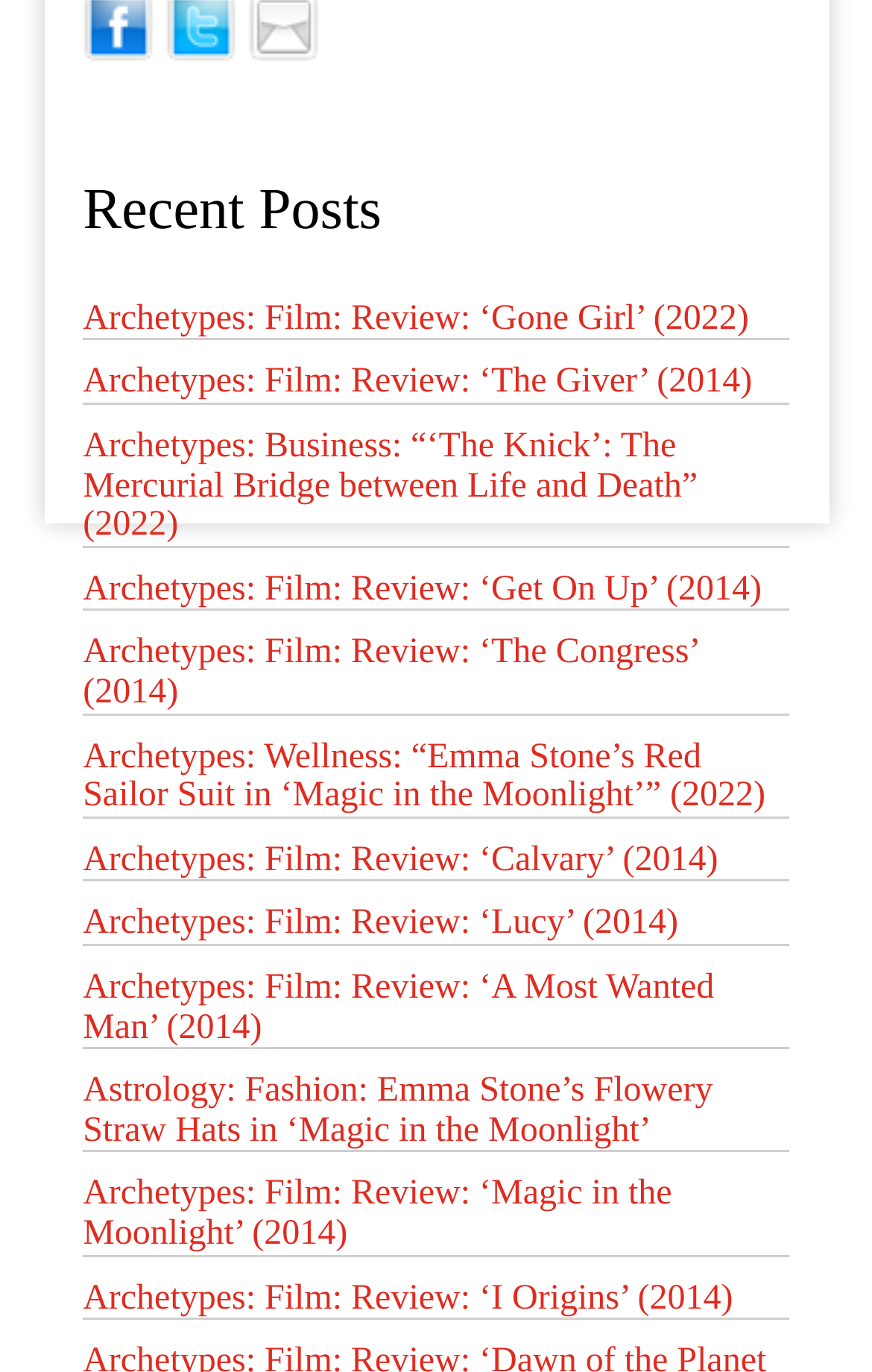Highlight the bounding box coordinates of the element you need to click to perform the following instruction: "Toggle the menu."

None